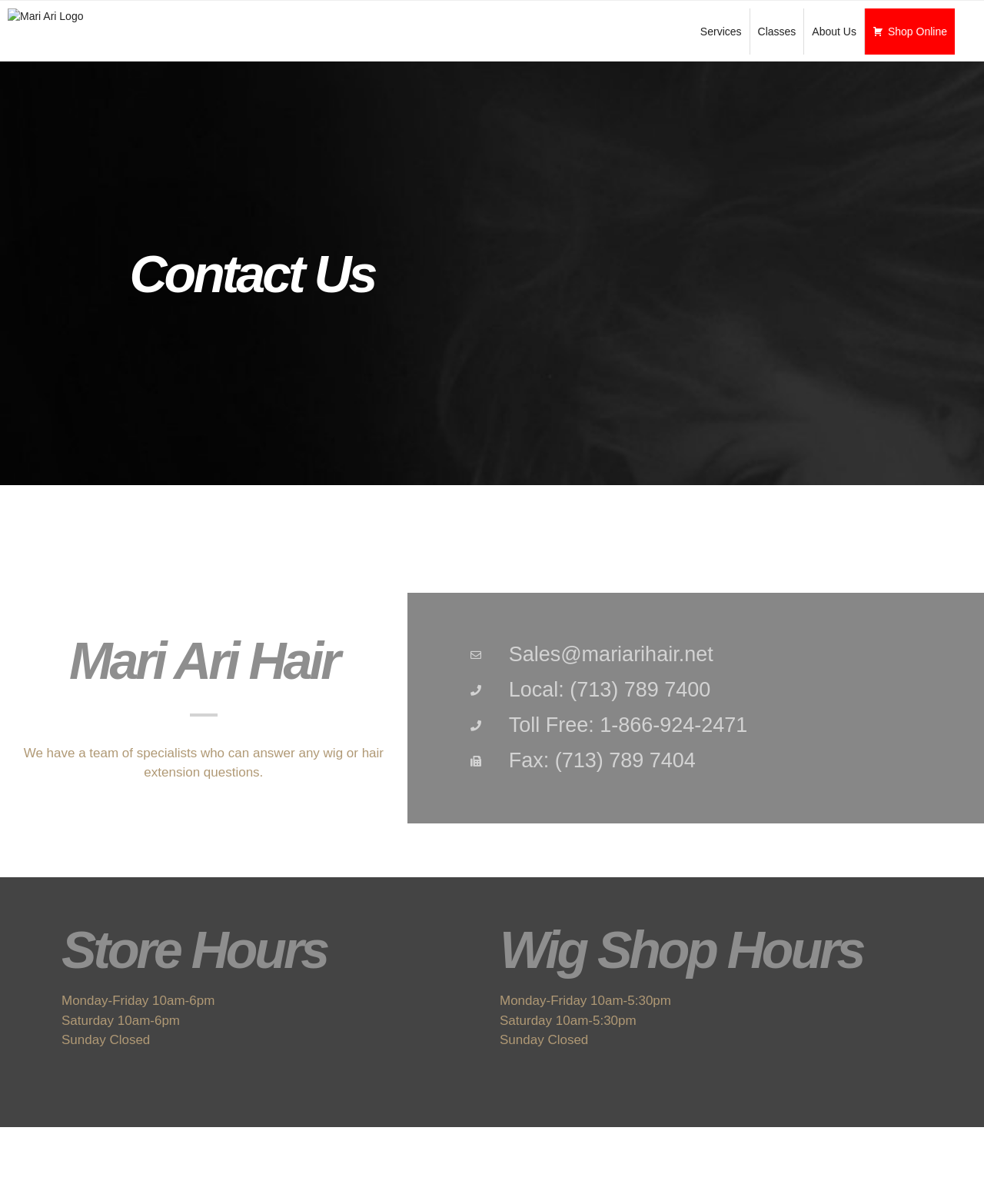Identify the bounding box coordinates for the UI element described as follows: "About Us". Ensure the coordinates are four float numbers between 0 and 1, formatted as [left, top, right, bottom].

[0.817, 0.007, 0.878, 0.045]